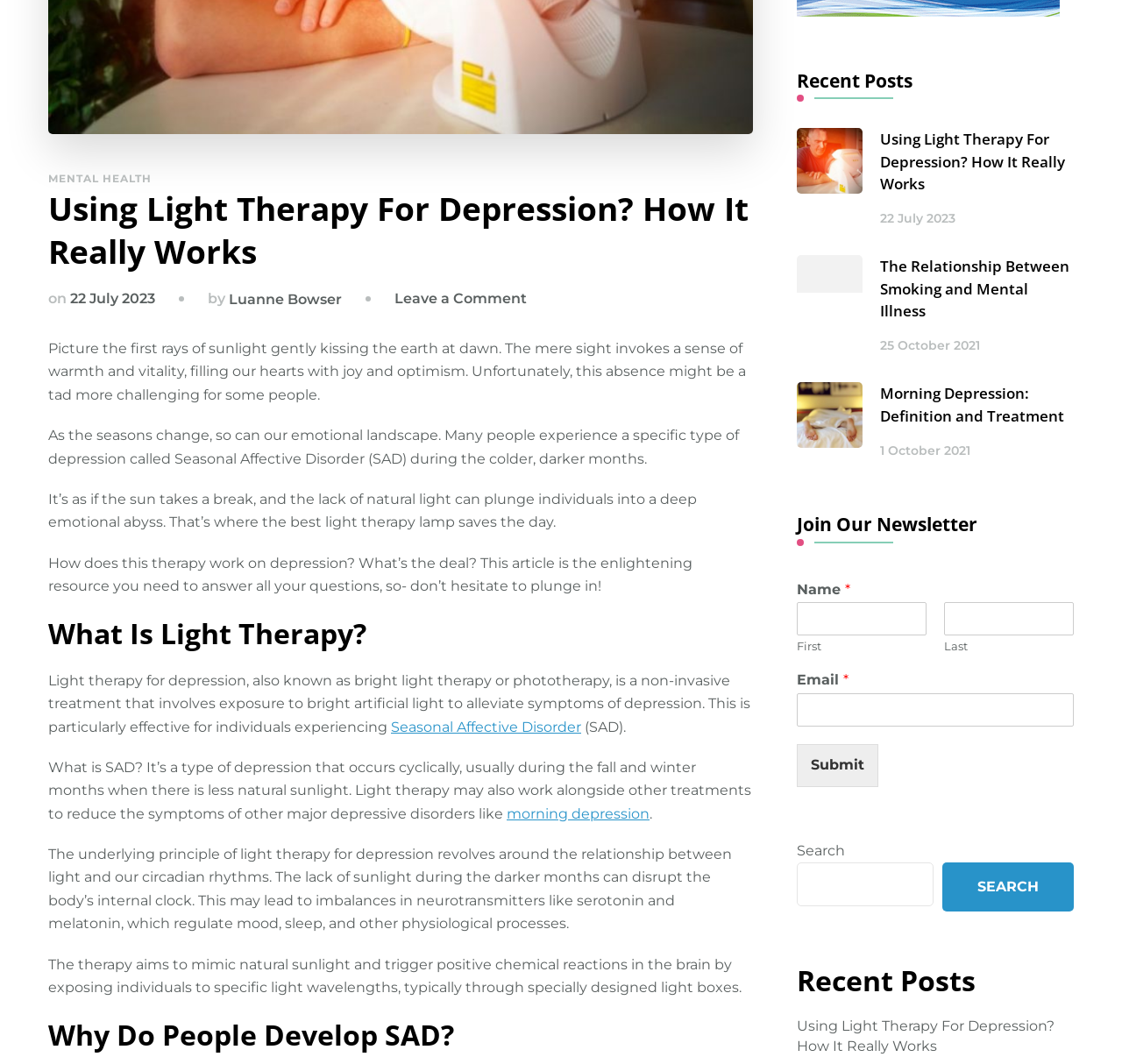Identify the bounding box of the UI element that matches this description: "1 October 2021".

[0.784, 0.386, 0.865, 0.403]